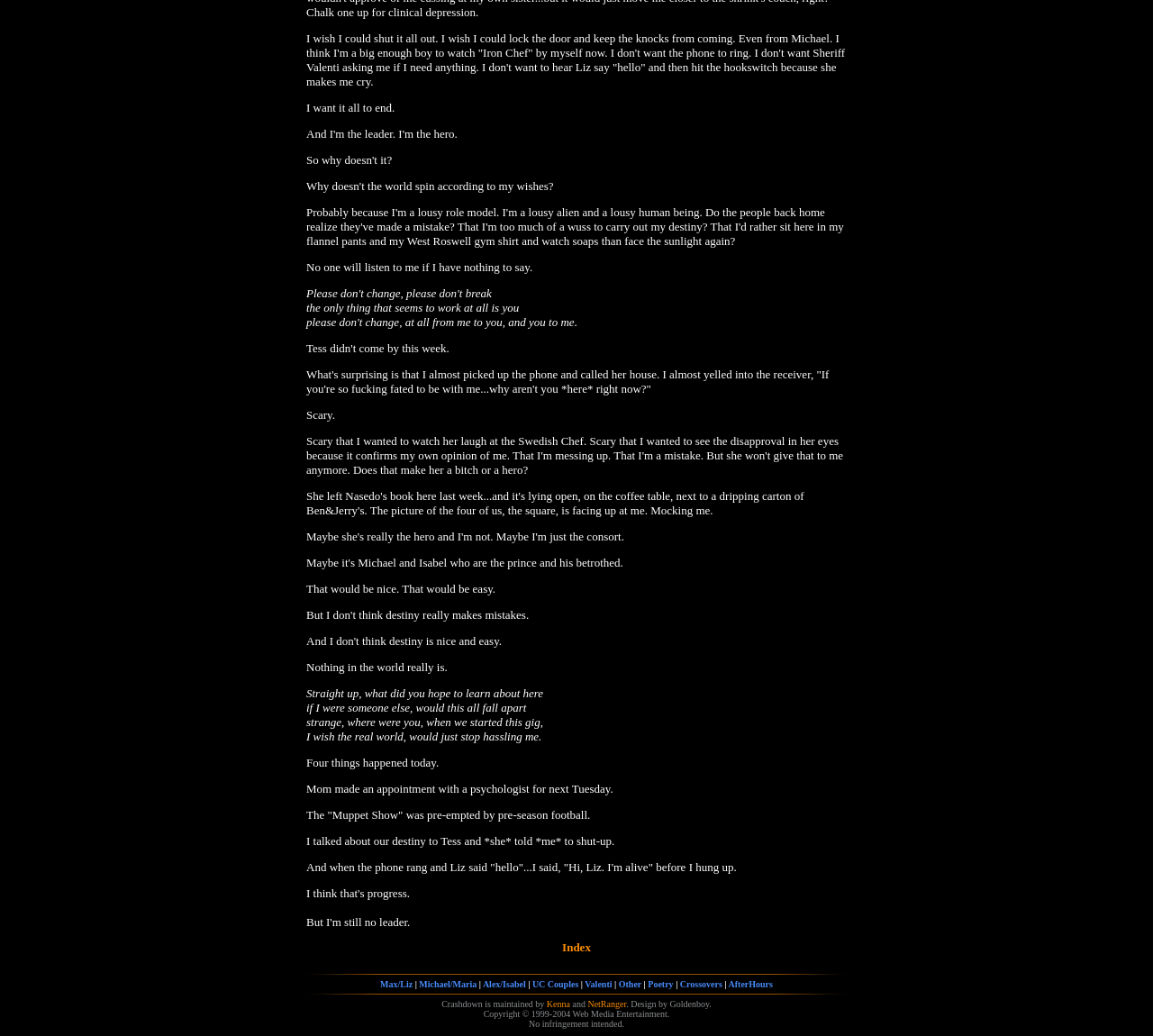Locate the bounding box coordinates of the UI element described by: "Michael/Maria". The bounding box coordinates should consist of four float numbers between 0 and 1, i.e., [left, top, right, bottom].

[0.364, 0.945, 0.413, 0.955]